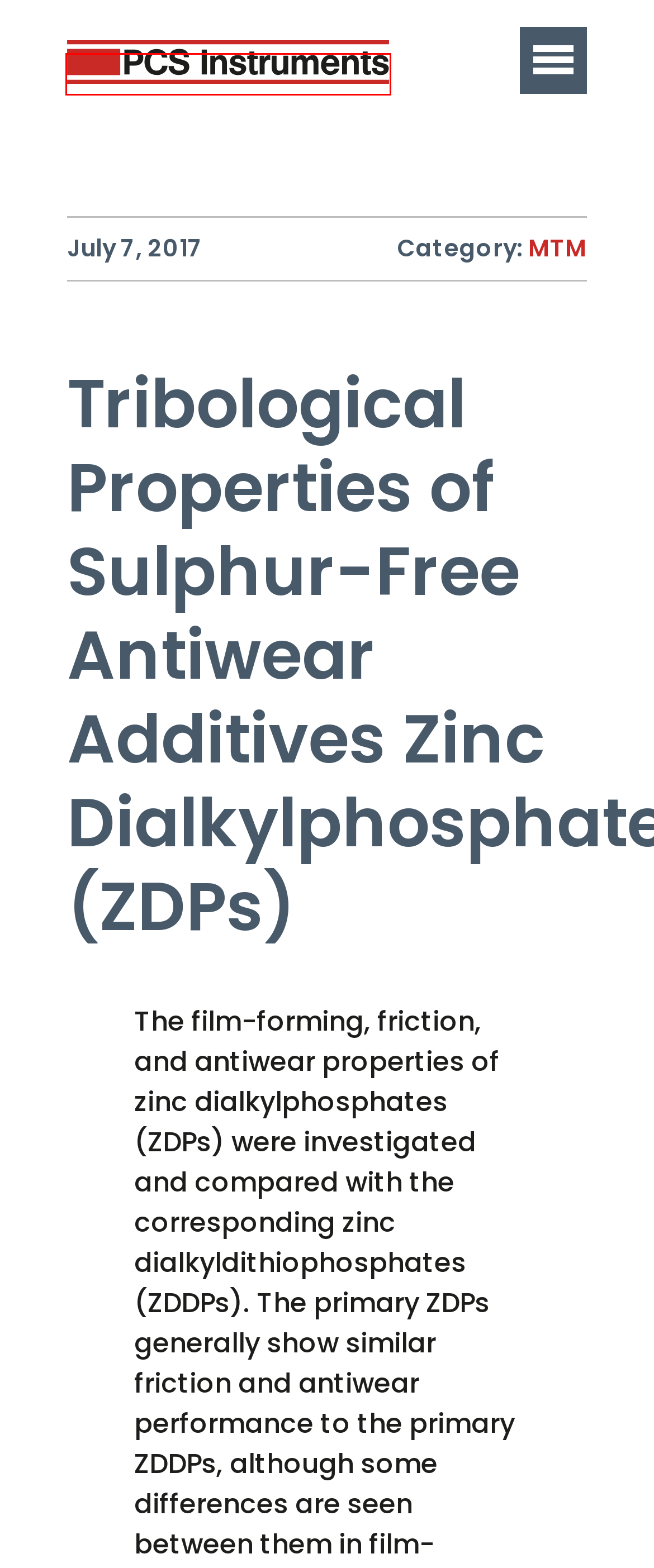Assess the screenshot of a webpage with a red bounding box and determine which webpage description most accurately matches the new page after clicking the element within the red box. Here are the options:
A. Industries | PCS Instruments
B. Insights - PCS Instruments
C. About | PCS Instruments
D. Resources - PCS Instruments
E. Accessories | PCS Instruments
F. Instruments | PCS Instruments
G. PCS Instruments | Home
H. Contact Us | PCS Instruments

G